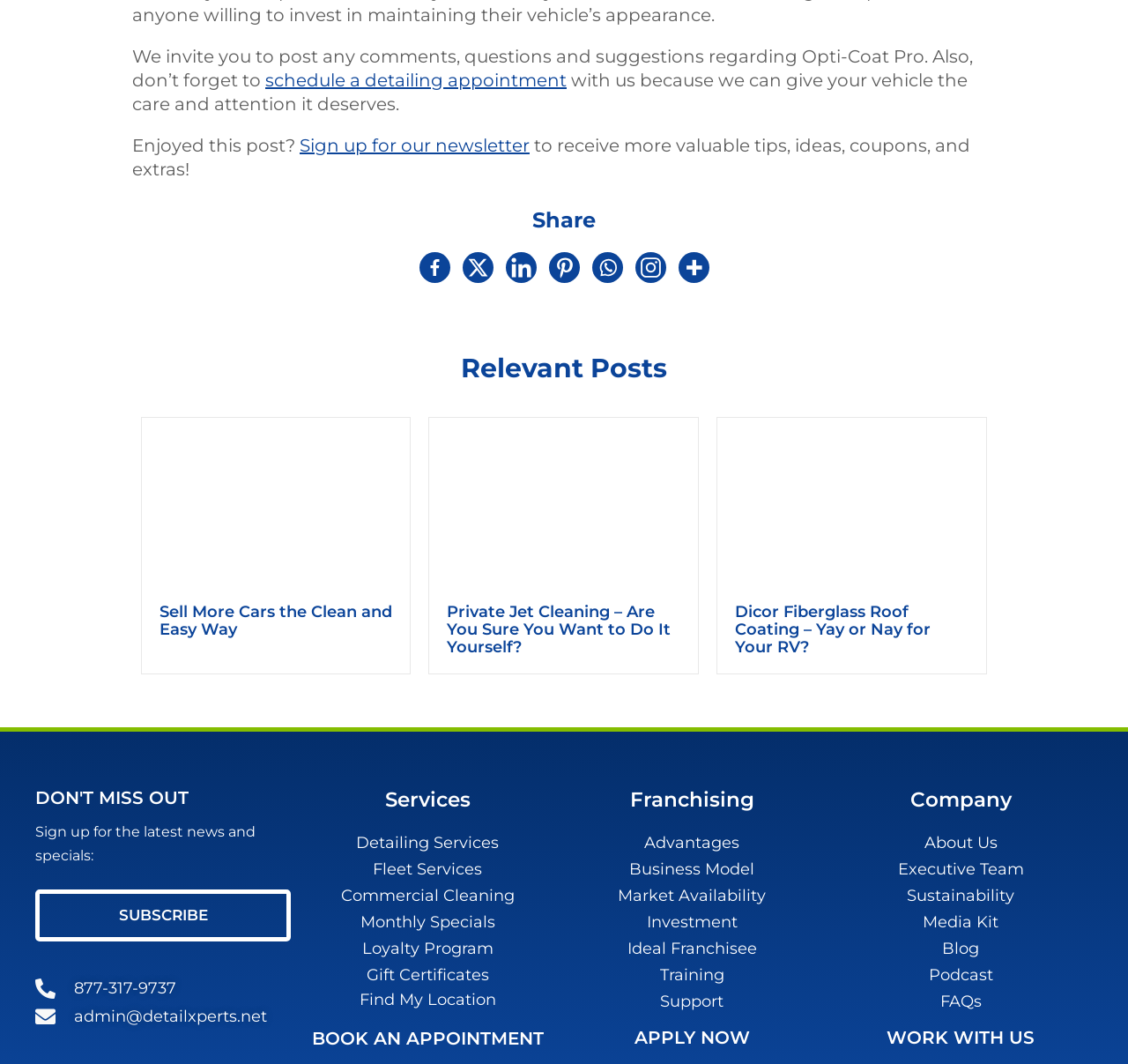Provide a one-word or short-phrase answer to the question:
What is the call-to-action for franchising?

APPLY NOW